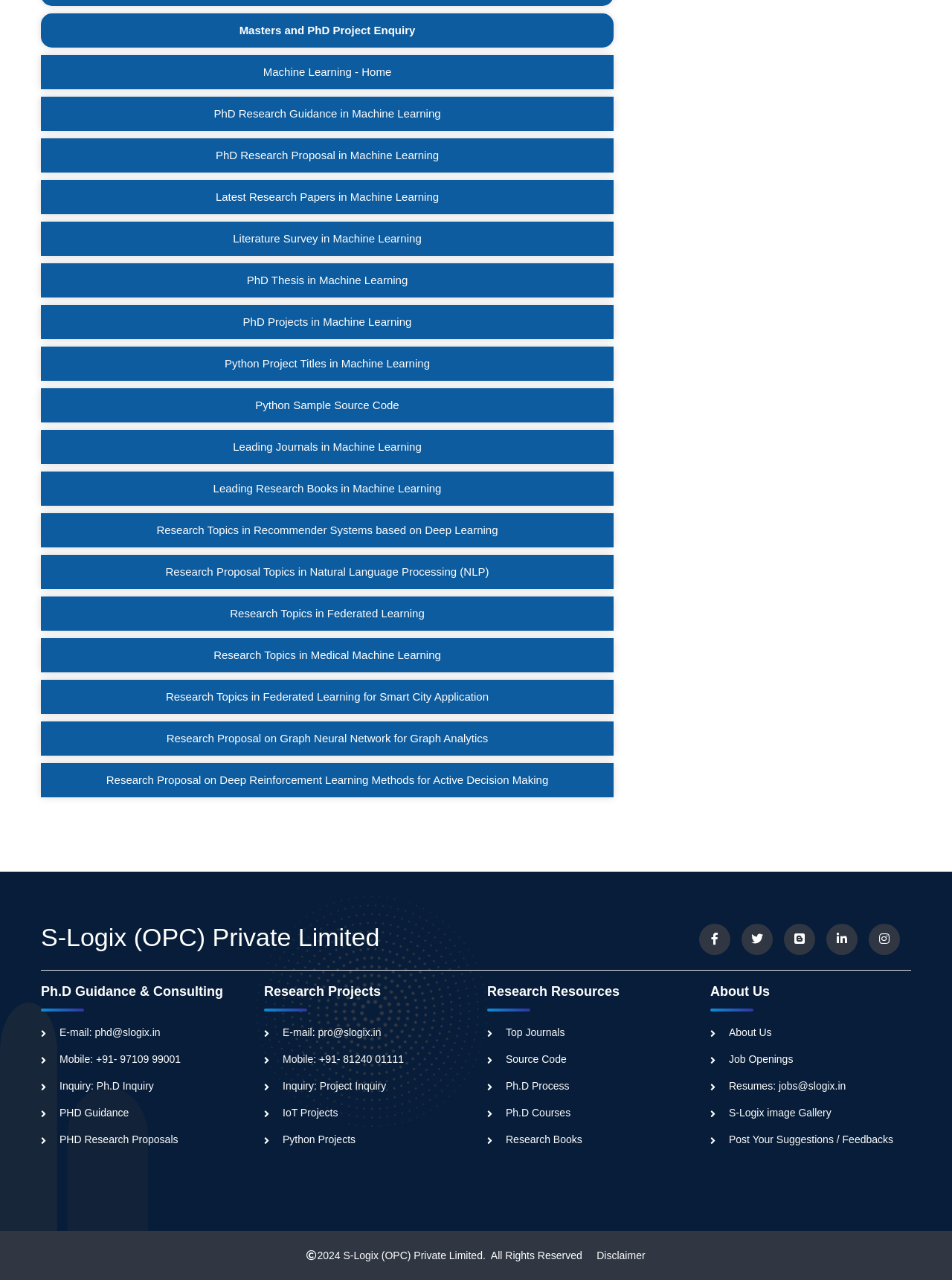How many research topics are listed?
Please elaborate on the answer to the question with detailed information.

I counted the number of links with research topic titles, starting from 'Research Topics in Recommender Systems based on Deep Learning' to 'Research Proposal on Deep Reinforcement Learning Methods for Active Decision Making', and found 7 research topics listed.